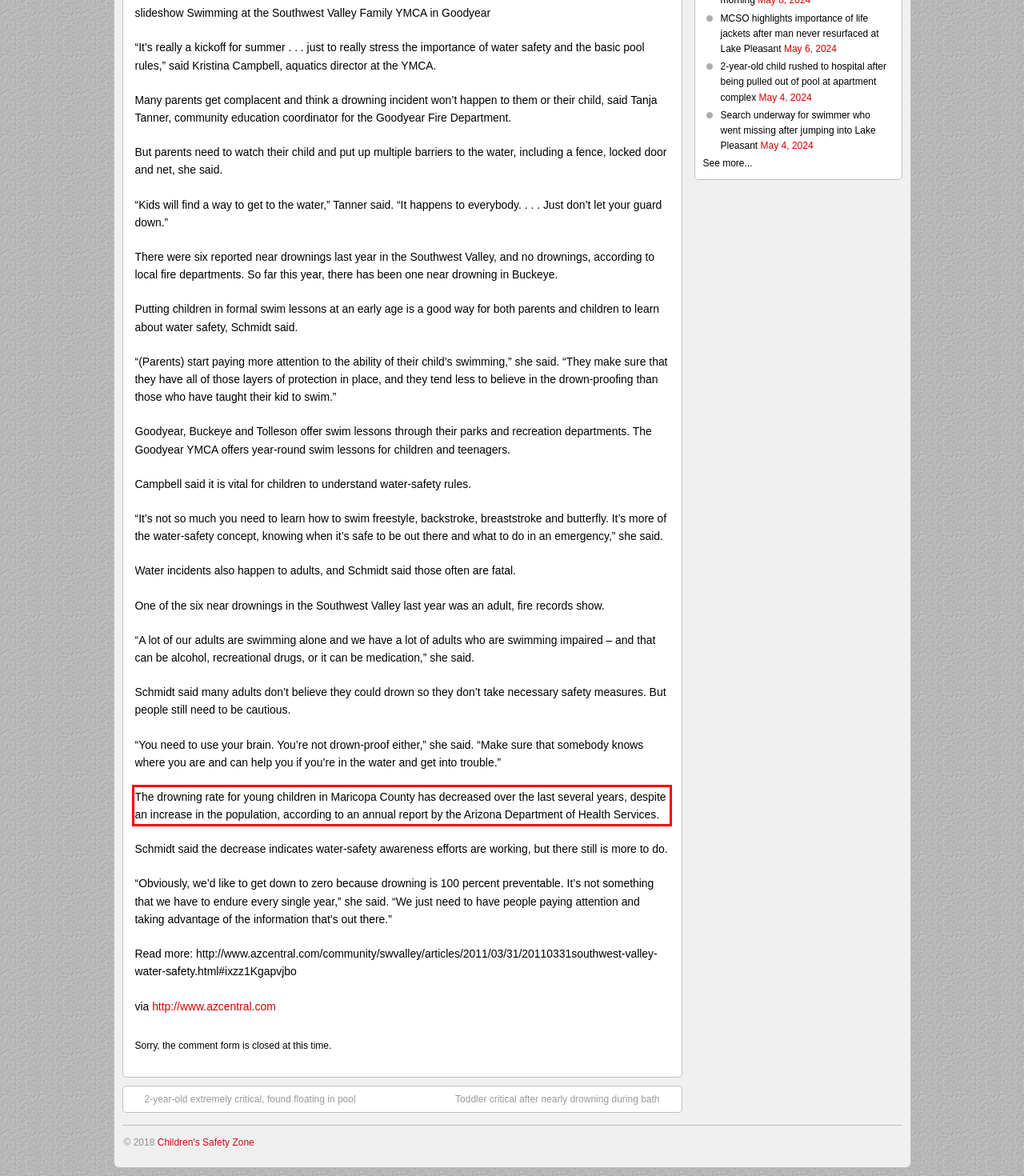Please identify and extract the text from the UI element that is surrounded by a red bounding box in the provided webpage screenshot.

The drowning rate for young children in Maricopa County has decreased over the last several years, despite an increase in the population, according to an annual report by the Arizona Department of Health Services.